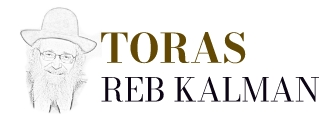Summarize the image with a detailed caption.

The image features the logo for "Toras Reb Kalman," prominently displaying a stylized illustration of a bearded man wearing a traditional Jewish hat. The elegant text combines two distinct font styles, highlighting "TORAS" in a bold, golden hue, while "REB KALMAN" is presented in a refined black serif font. This logo resonates with themes of Jewish scholarship and tradition, representing the teachings and stories attributed to Reb Kalman. The overall design reflects a blend of reverence and warmth, inviting viewers to engage with the rich heritage associated with the name.